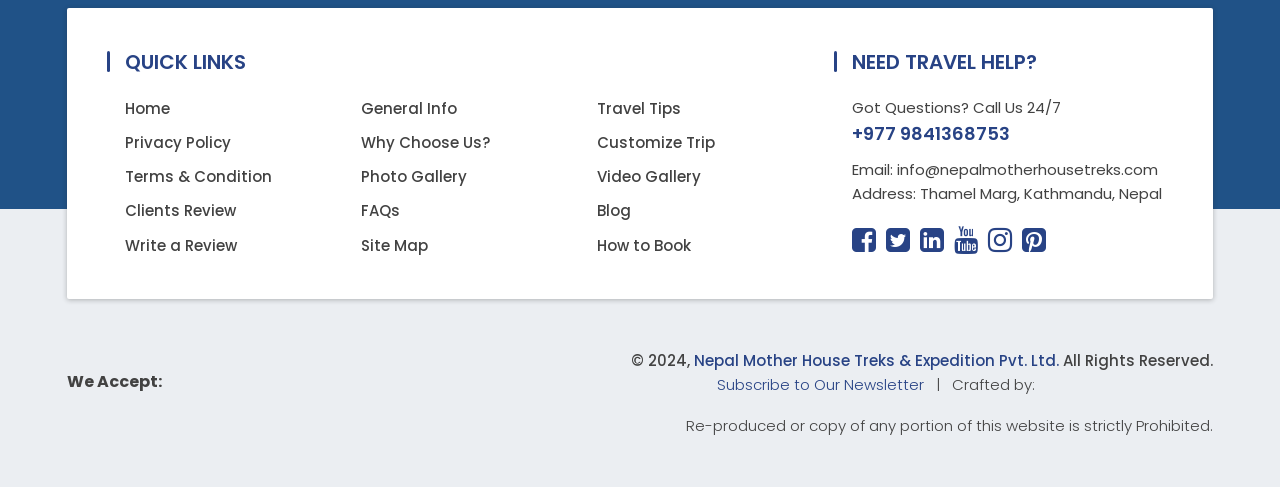Using the description "Subscribe to Our Newsletter", predict the bounding box of the relevant HTML element.

[0.56, 0.766, 0.725, 0.809]